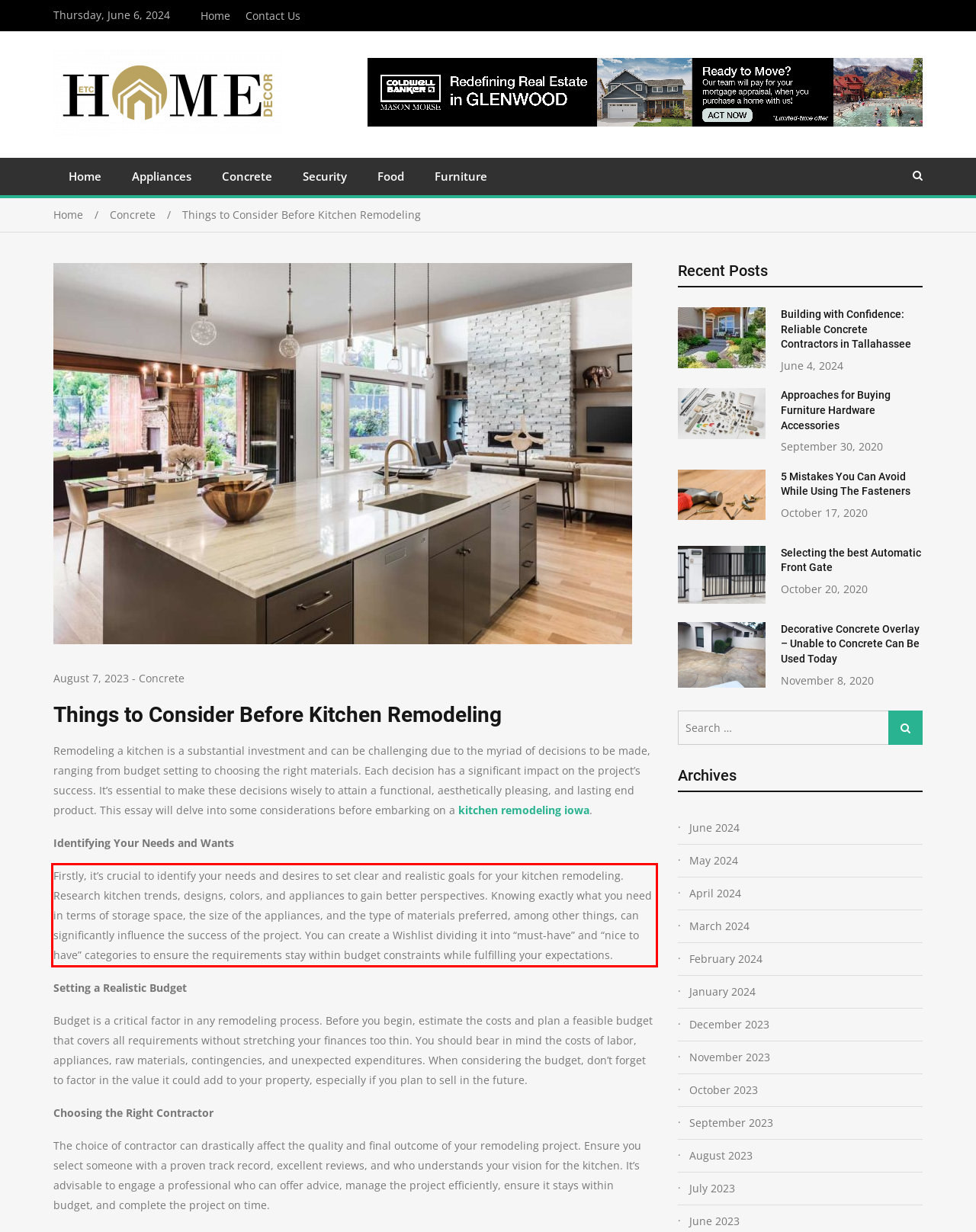Within the screenshot of a webpage, identify the red bounding box and perform OCR to capture the text content it contains.

Firstly, it’s crucial to identify your needs and desires to set clear and realistic goals for your kitchen remodeling. Research kitchen trends, designs, colors, and appliances to gain better perspectives. Knowing exactly what you need in terms of storage space, the size of the appliances, and the type of materials preferred, among other things, can significantly influence the success of the project. You can create a Wishlist dividing it into “must-have” and “nice to have” categories to ensure the requirements stay within budget constraints while fulfilling your expectations.